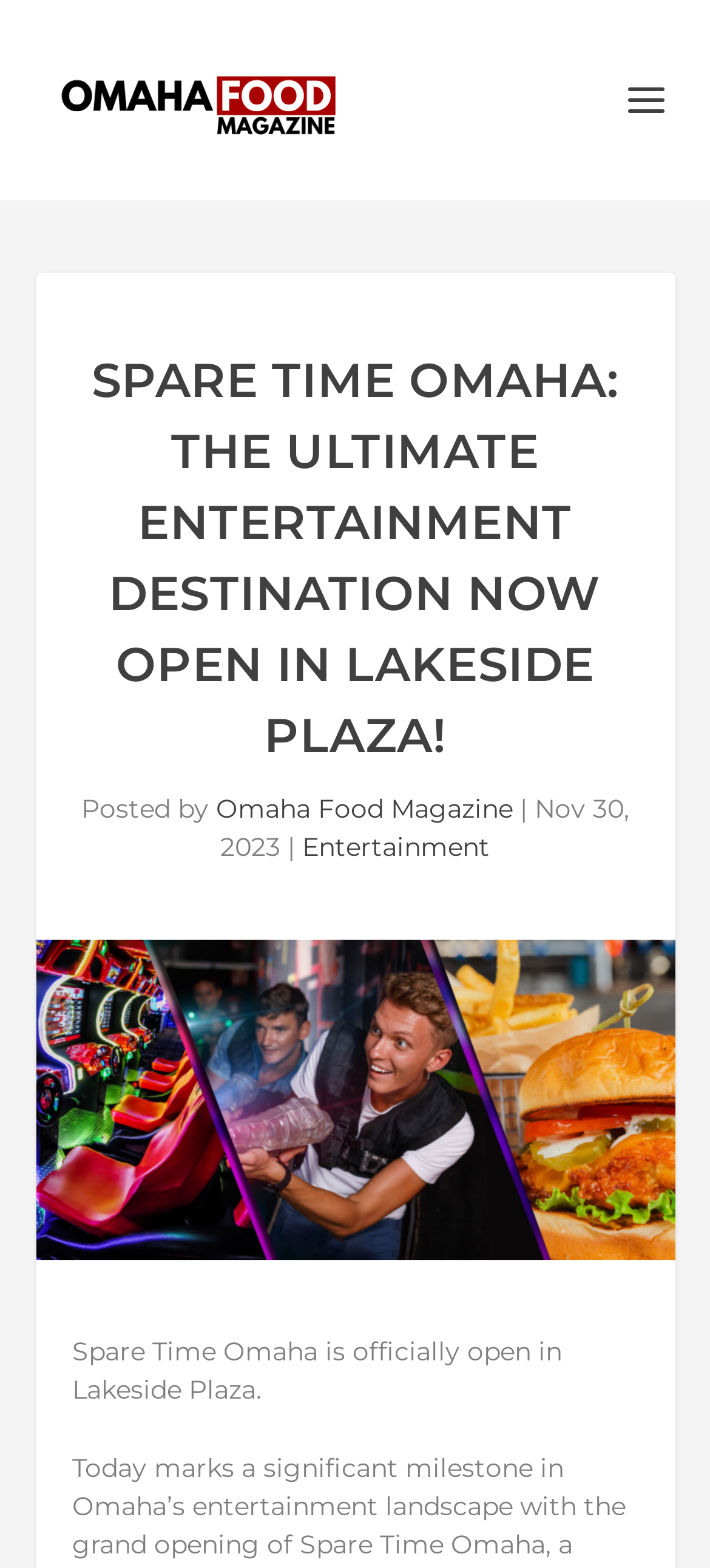Who posted the article?
Answer the question with as much detail as possible.

The author of the article can be found in the link element 'Omaha Food Magazine' which is located below the heading element, and also in the image element 'Omaha Food Magazine' at the top of the webpage.